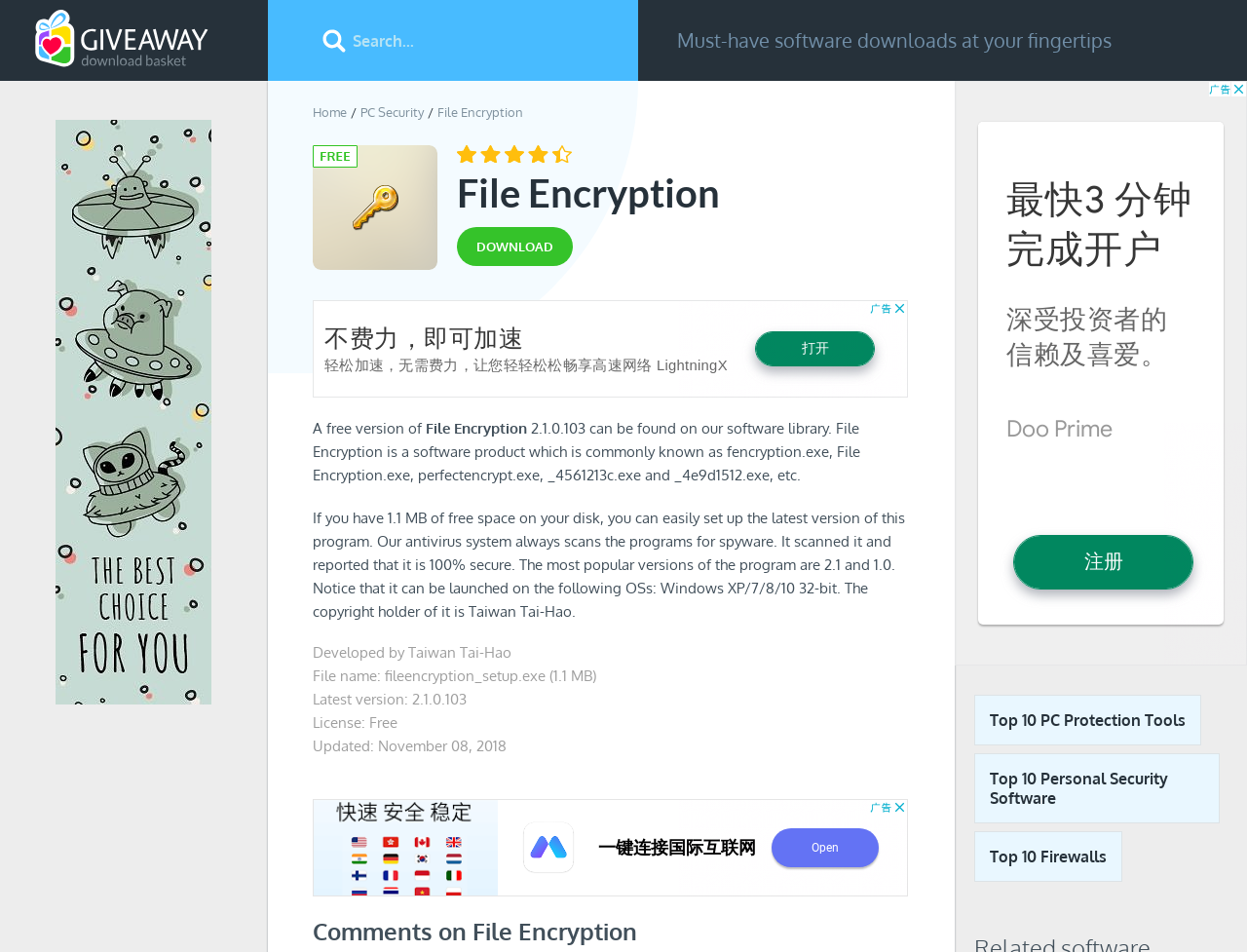Determine the bounding box coordinates for the clickable element required to fulfill the instruction: "Download File Encryption". Provide the coordinates as four float numbers between 0 and 1, i.e., [left, top, right, bottom].

[0.366, 0.238, 0.459, 0.279]